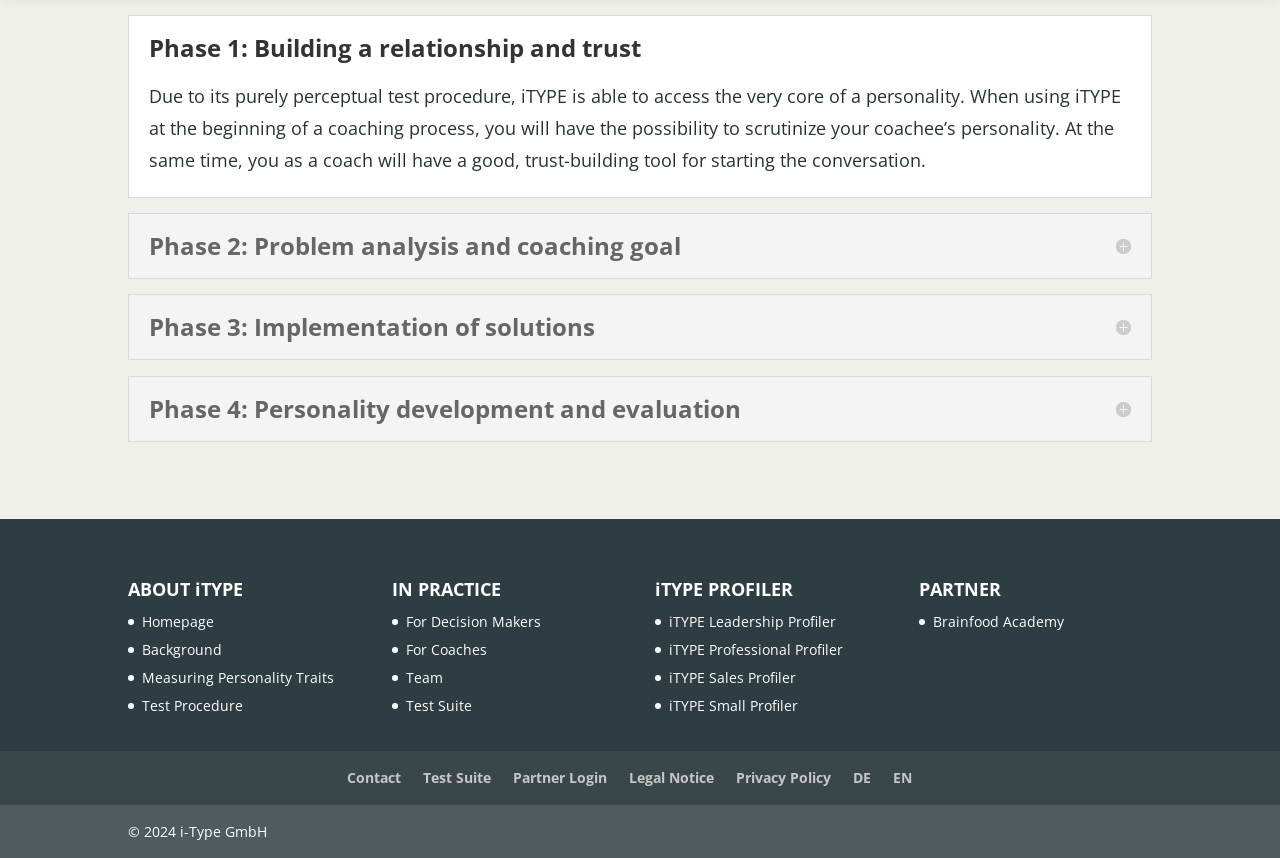Please give a succinct answer using a single word or phrase:
How many types of iTYPE profilers are available?

4